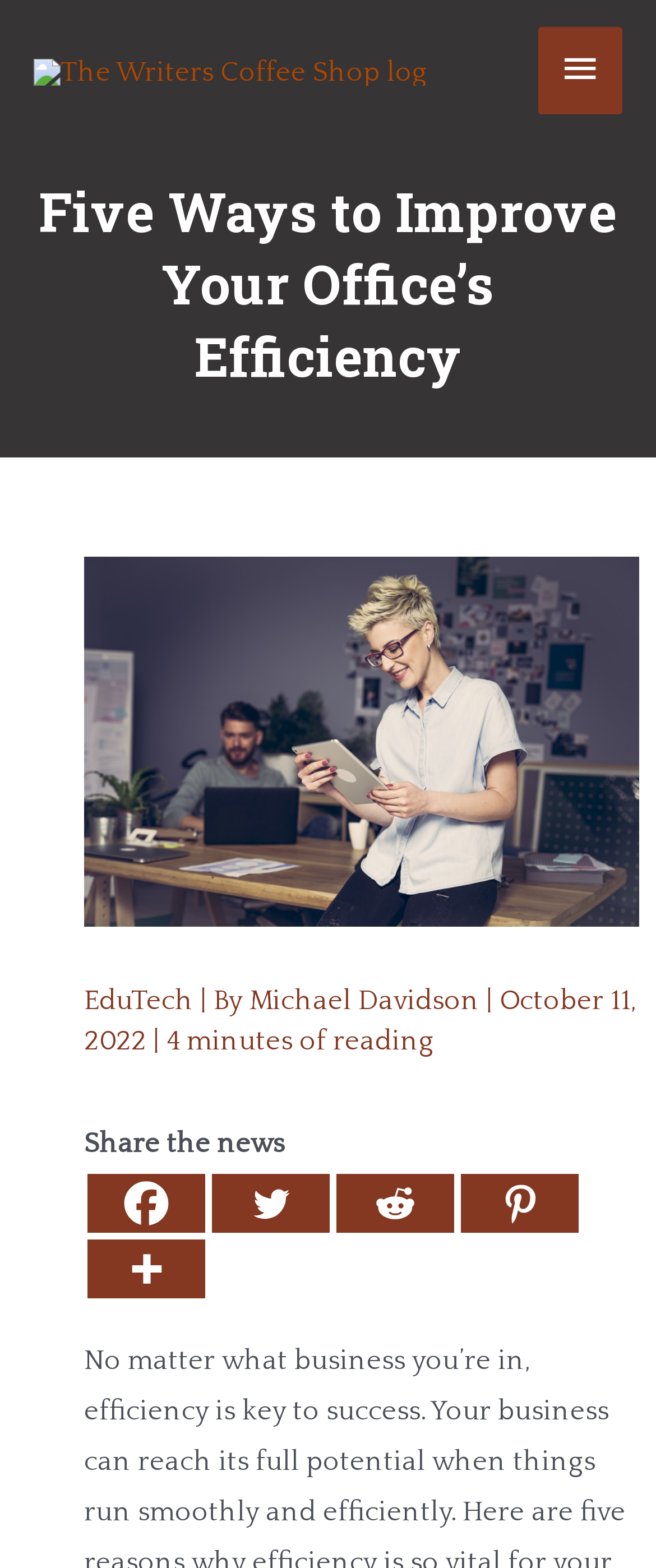Who is the author of the article?
Look at the image and respond with a one-word or short phrase answer.

Michael Davidson